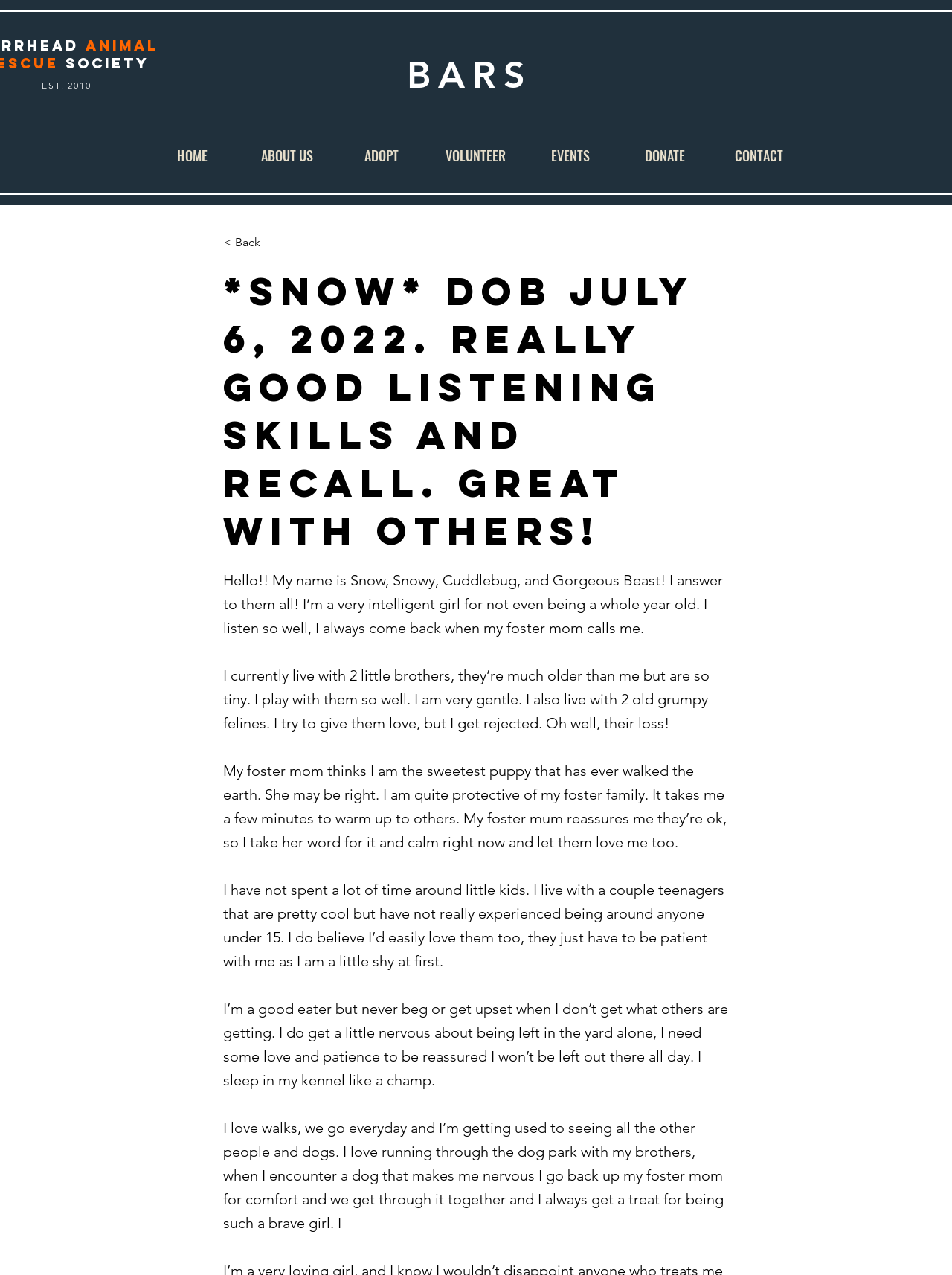Highlight the bounding box coordinates of the region I should click on to meet the following instruction: "Click the 'ABOUT US' link".

[0.252, 0.115, 0.351, 0.129]